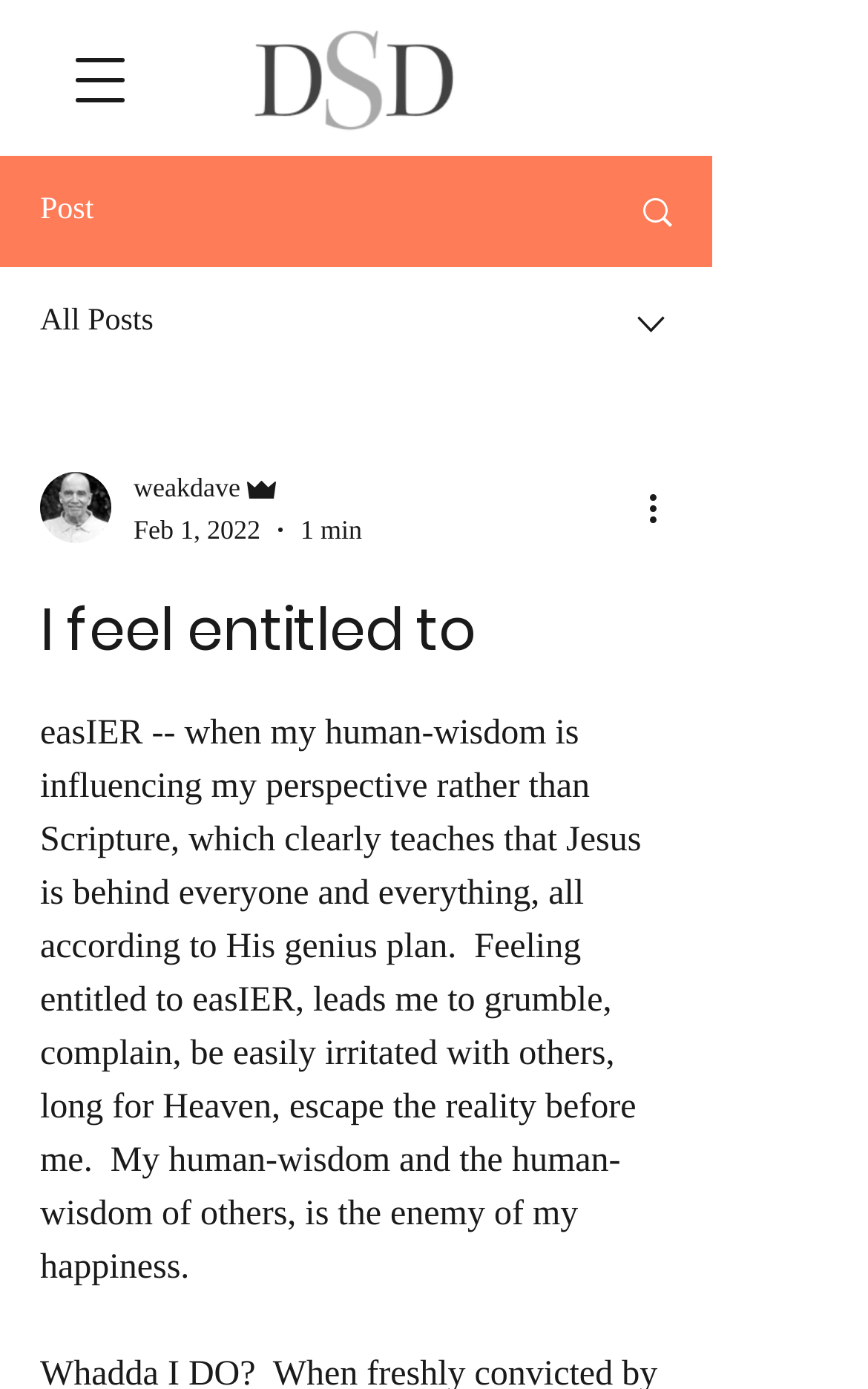Please determine and provide the text content of the webpage's heading.

I feel entitled to